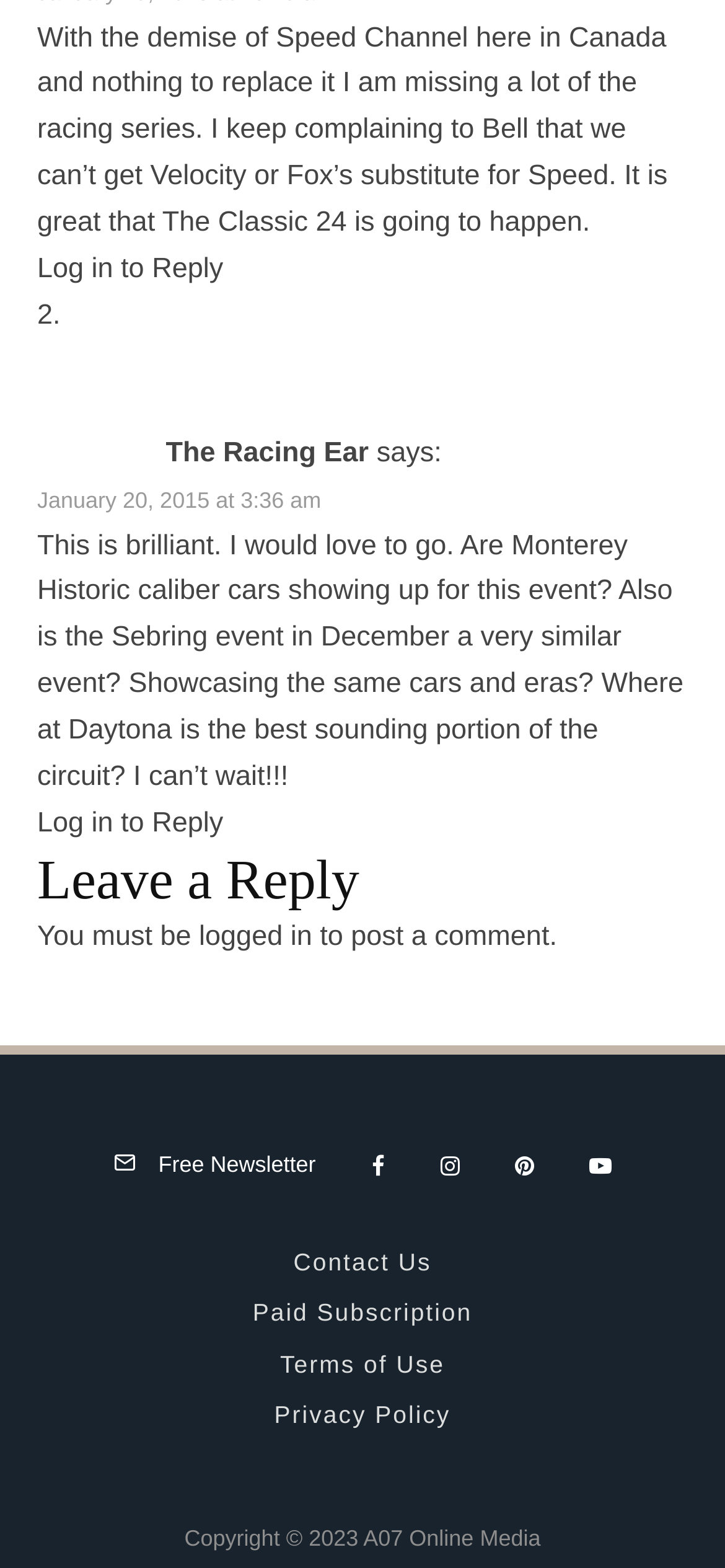Can you provide the bounding box coordinates for the element that should be clicked to implement the instruction: "Contact us"?

[0.405, 0.795, 0.595, 0.813]